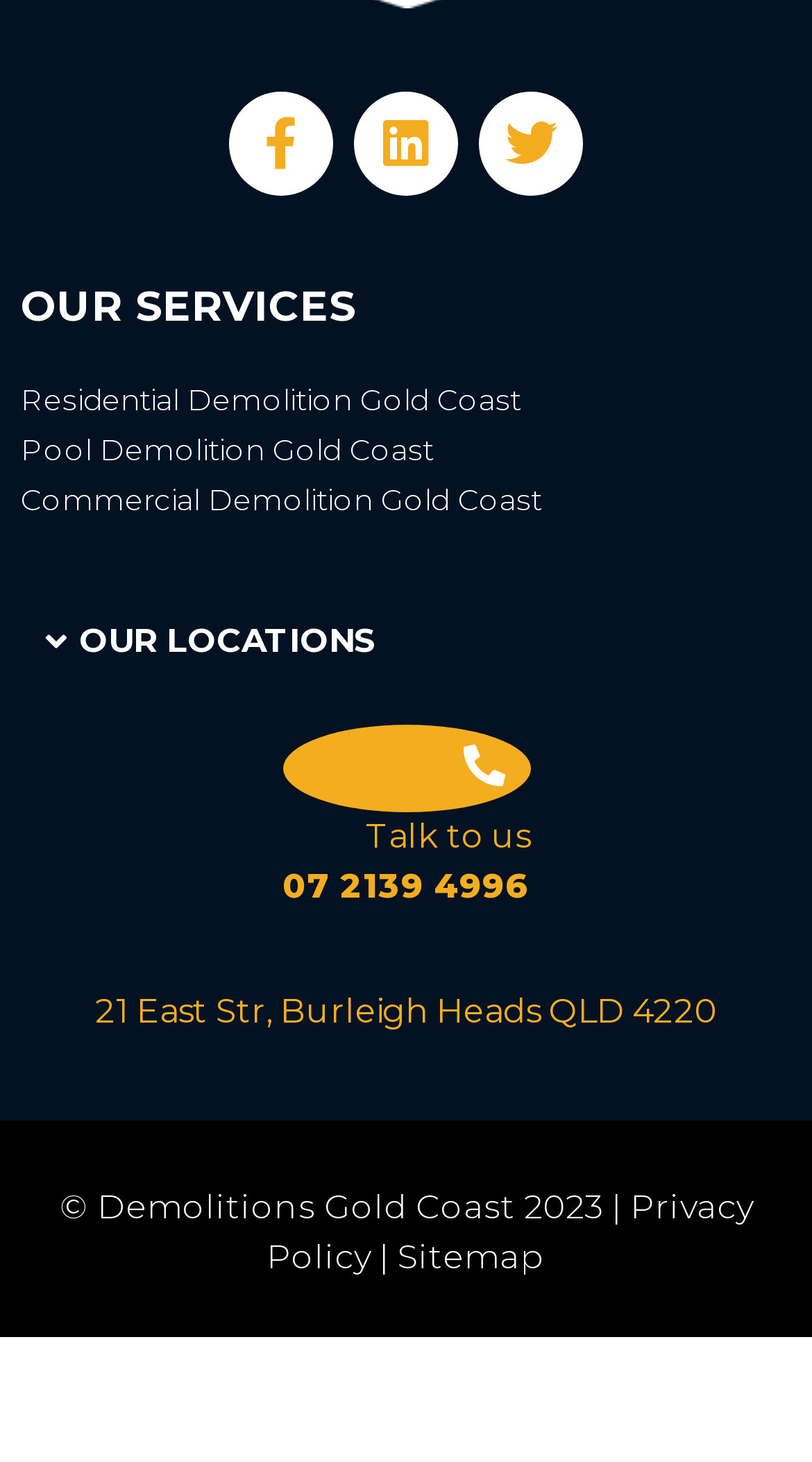Provide a brief response using a word or short phrase to this question:
How many social media links are there?

3